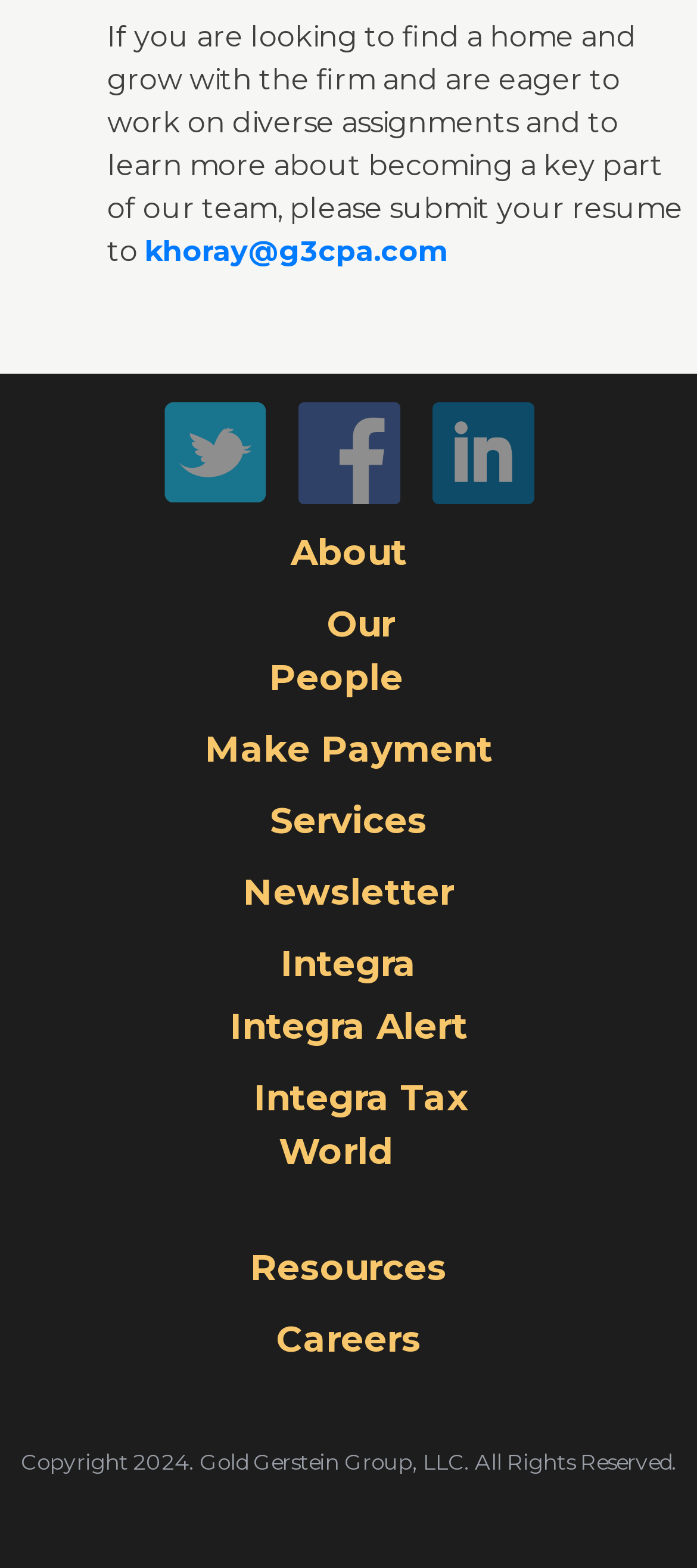Determine the bounding box coordinates for the UI element matching this description: "Equilibria in Health Care".

None